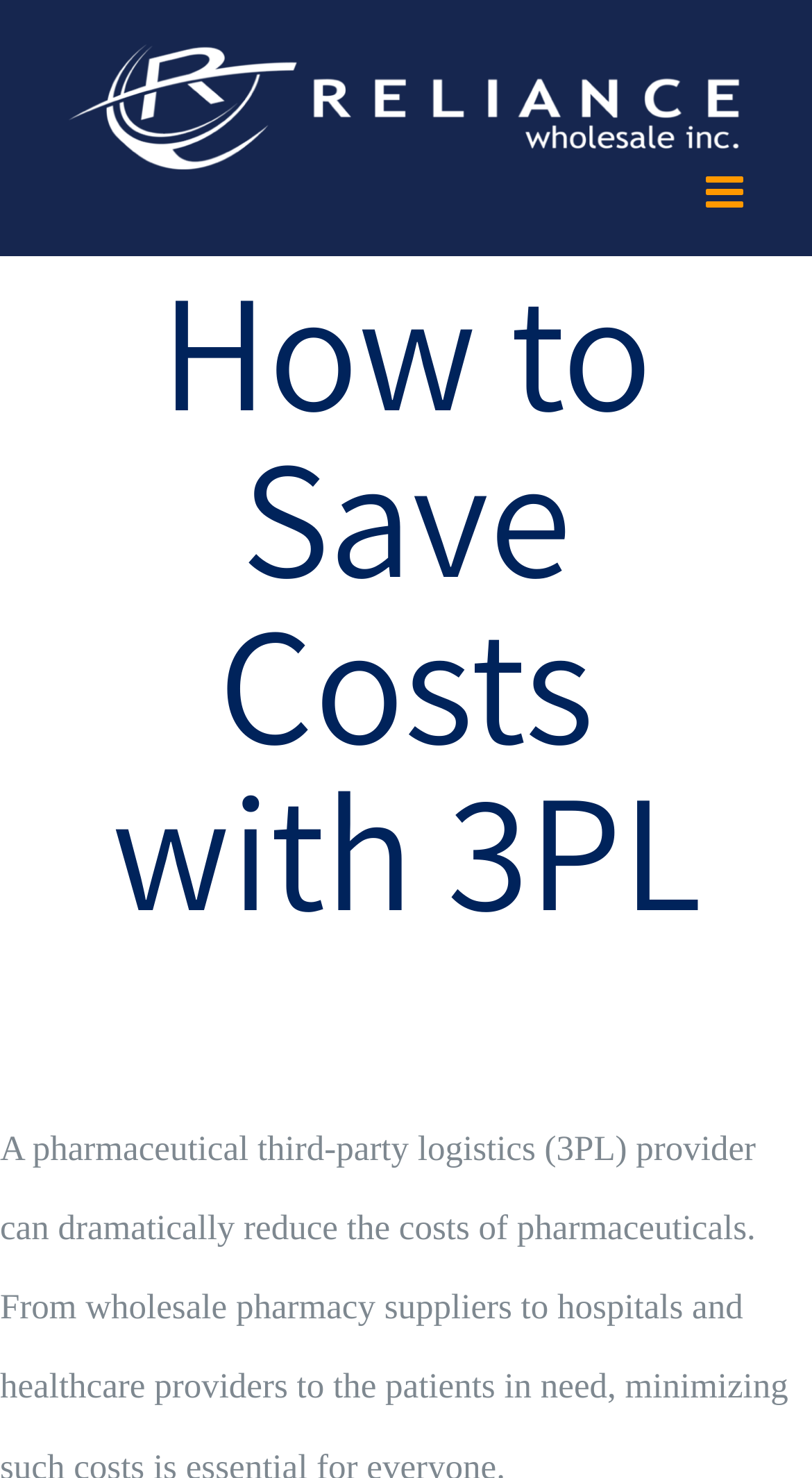Can you extract the headline from the webpage for me?

How to Save Costs with 3PL